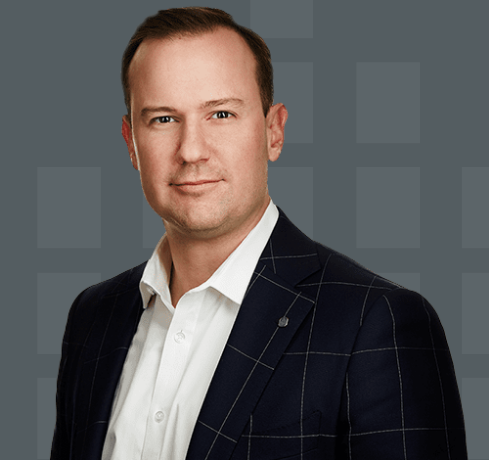With reference to the image, please provide a detailed answer to the following question: What is the focus of Skyline Group of Companies' projects?

According to the caption, Greg Jones is responsible for spearheading sustainable and impactful real estate development projects for the Skyline Group of Companies, which emphasizes creating vibrant communities where Canadians can thrive.